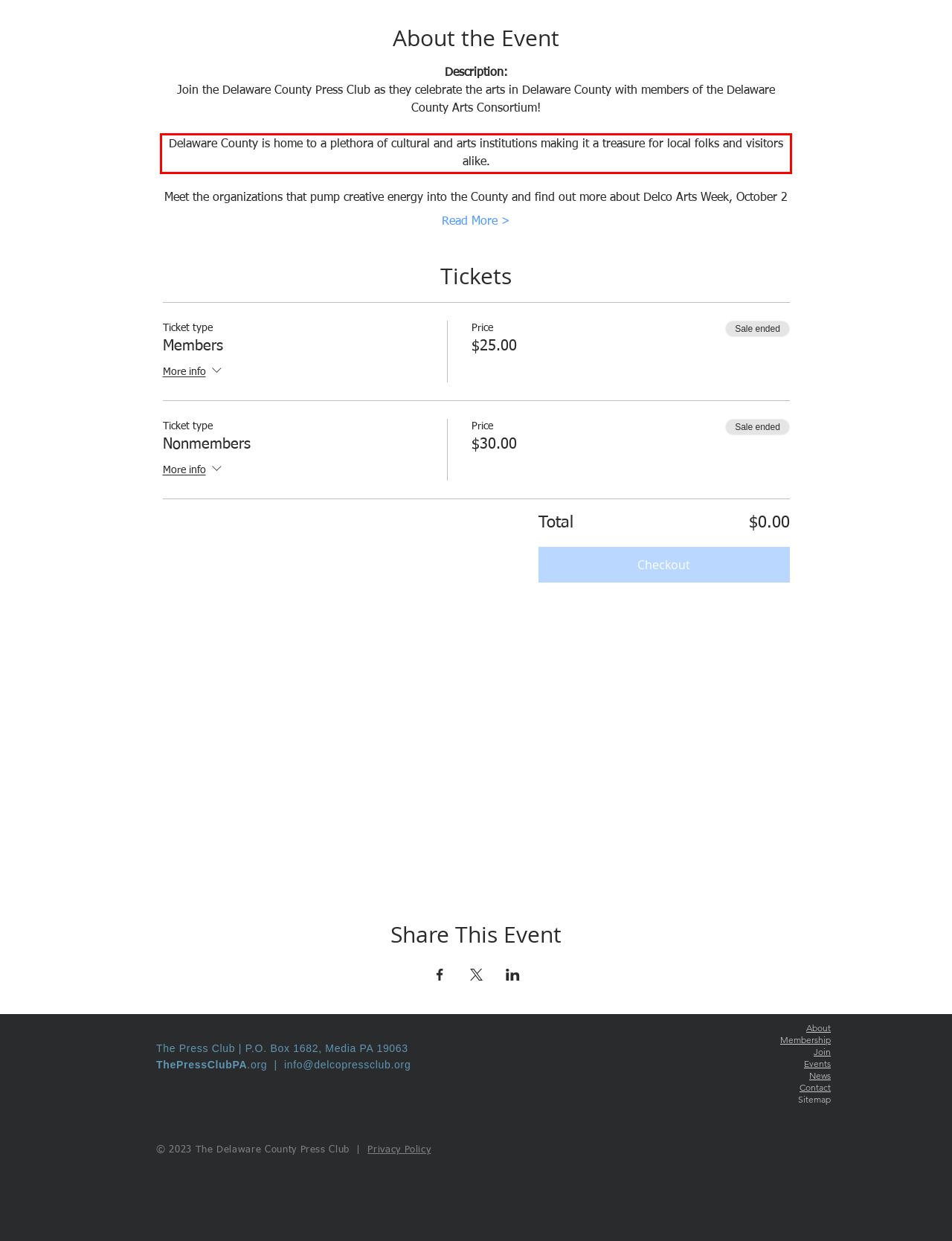Given a webpage screenshot, identify the text inside the red bounding box using OCR and extract it.

Delaware County is home to a plethora of cultural and arts institutions making it a treasure for local folks and visitors alike.